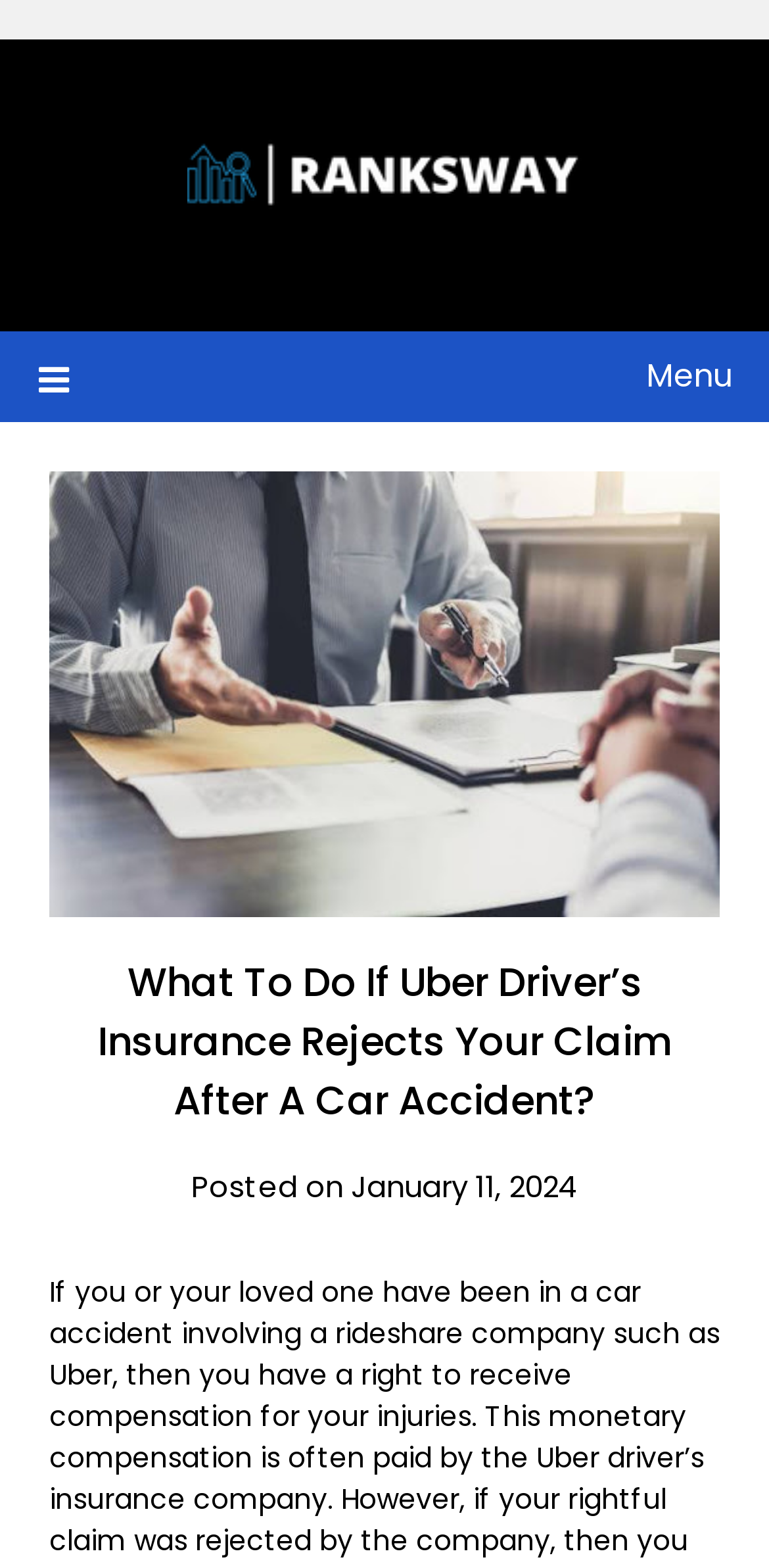Using the elements shown in the image, answer the question comprehensively: Is the menu expanded?

The menu is not expanded, as indicated by the attribute 'expanded: False' of the link ' Menu'.